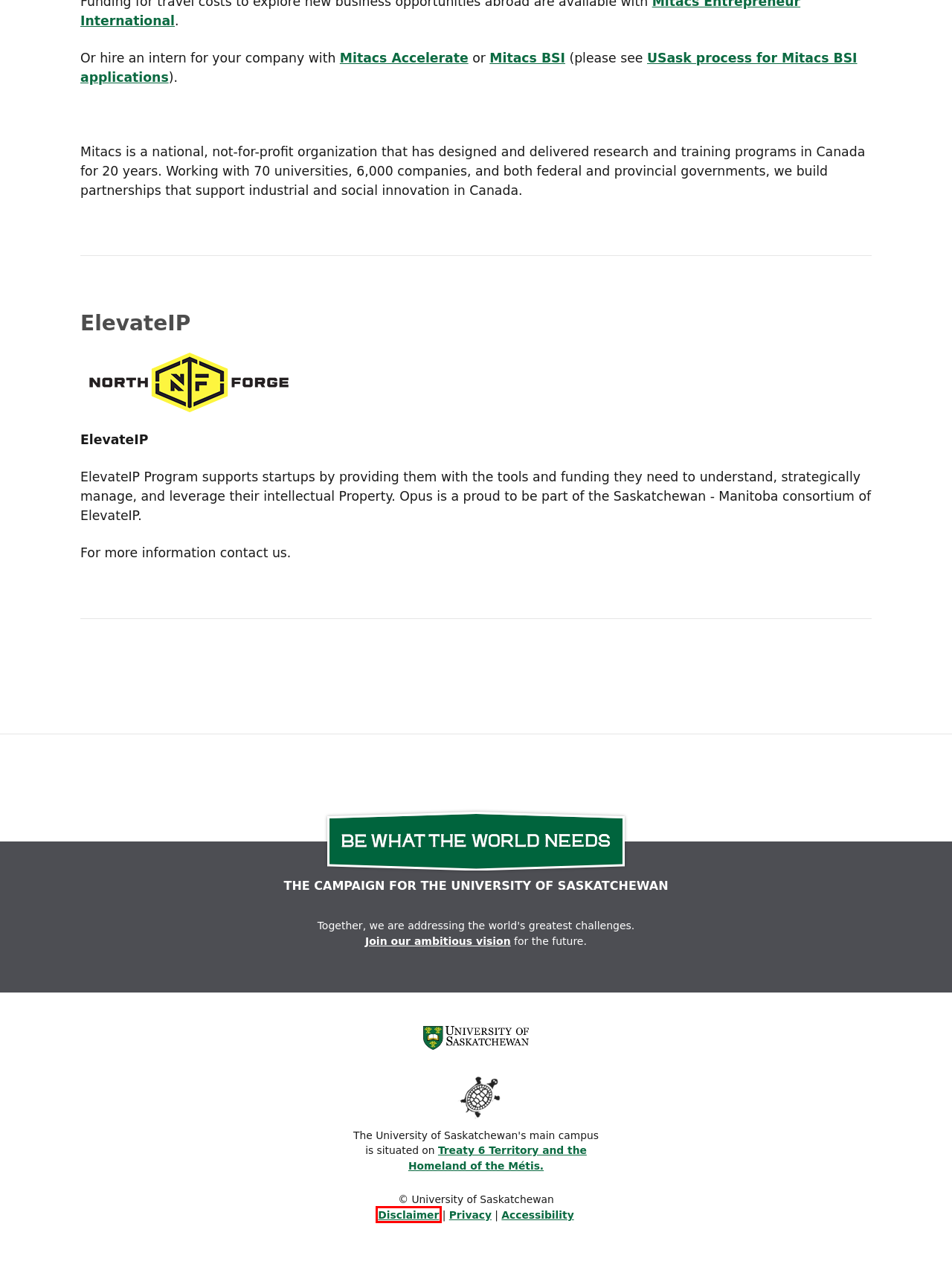A screenshot of a webpage is provided, featuring a red bounding box around a specific UI element. Identify the webpage description that most accurately reflects the new webpage after interacting with the selected element. Here are the candidates:
A. Website Privacy Statement - University of Saskatchewan
B. Empower Your Entrepreneurial Journey with Mitacs
C. Unlock Your Future with Mitacs Business Strategy Internship
D. About the Campaign - Giving to USask | University of Saskatchewan
E. University of Saskatchewan
F. Land Acknowledgement - Office of the Vice-Provost Indigenous Engagement | University of Saskatchewan
G. Disclaimer - University of Saskatchewan
H. Supercharge Your Core Business with Mitacs Acceleration Program

G